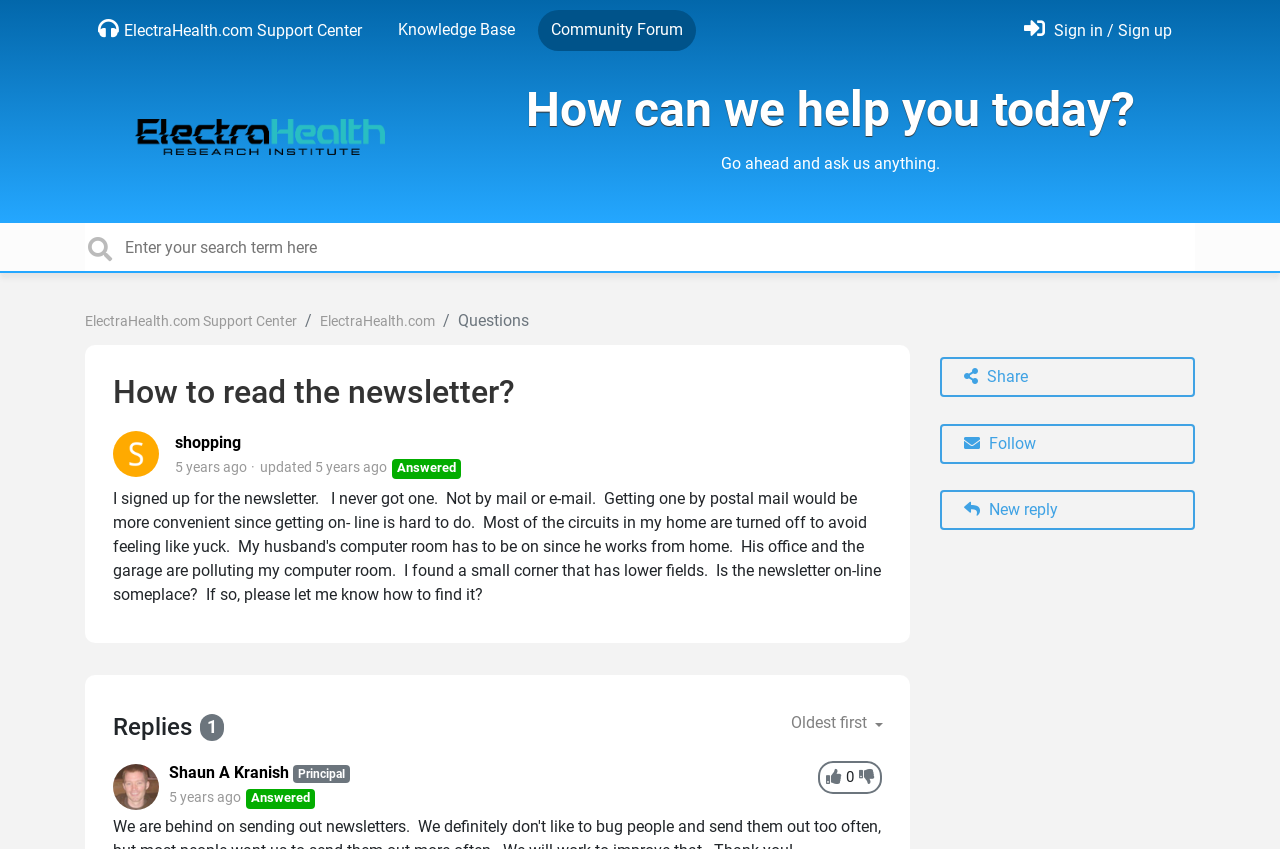Specify the bounding box coordinates of the area that needs to be clicked to achieve the following instruction: "Sign in".

[0.794, 0.012, 0.922, 0.06]